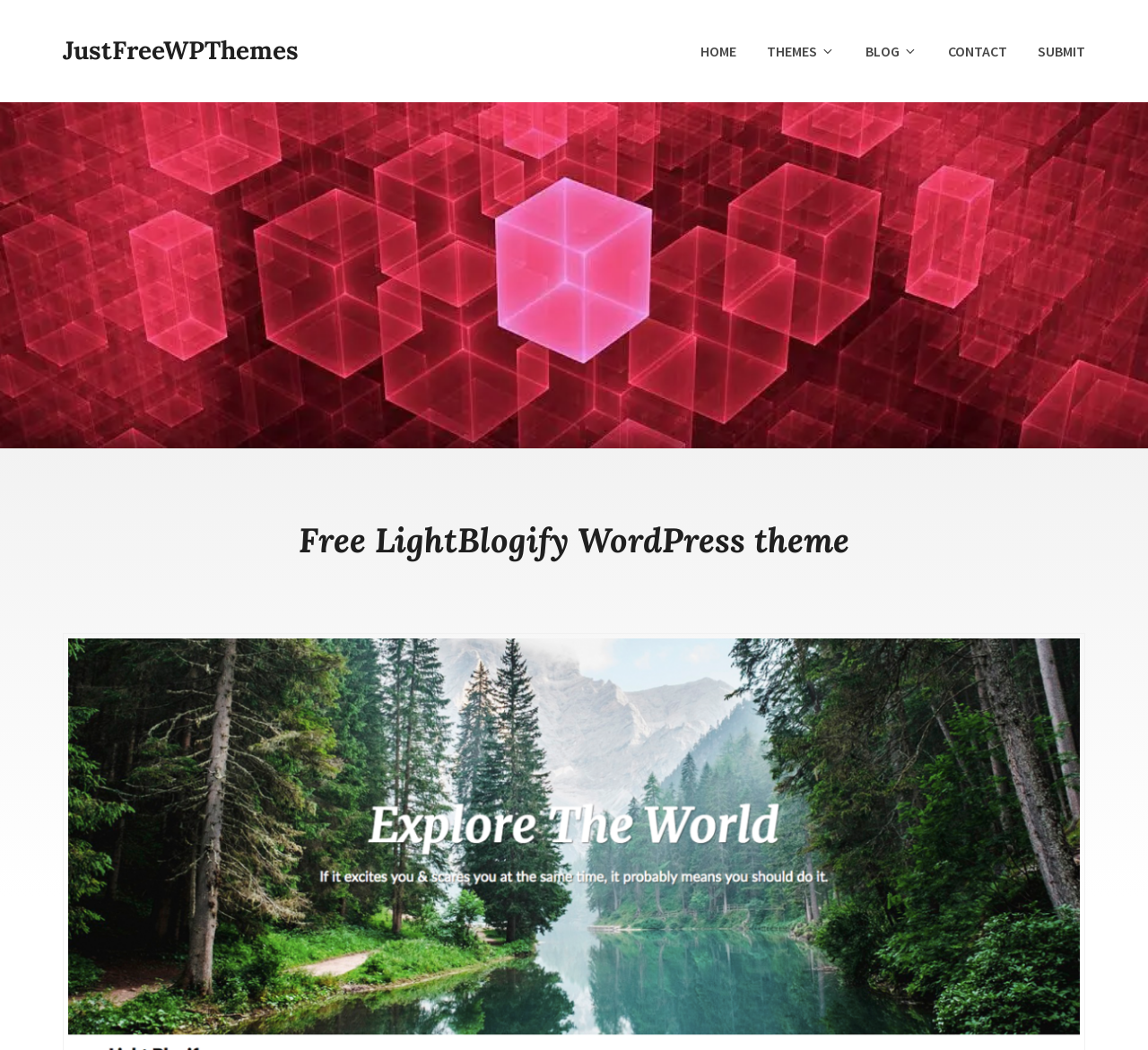Based on the image, provide a detailed and complete answer to the question: 
What is the theme being promoted on this page?

The header element contains a heading with the text 'Free LightBlogify WordPress theme', which suggests that the theme being promoted on this page is LightBlogify.